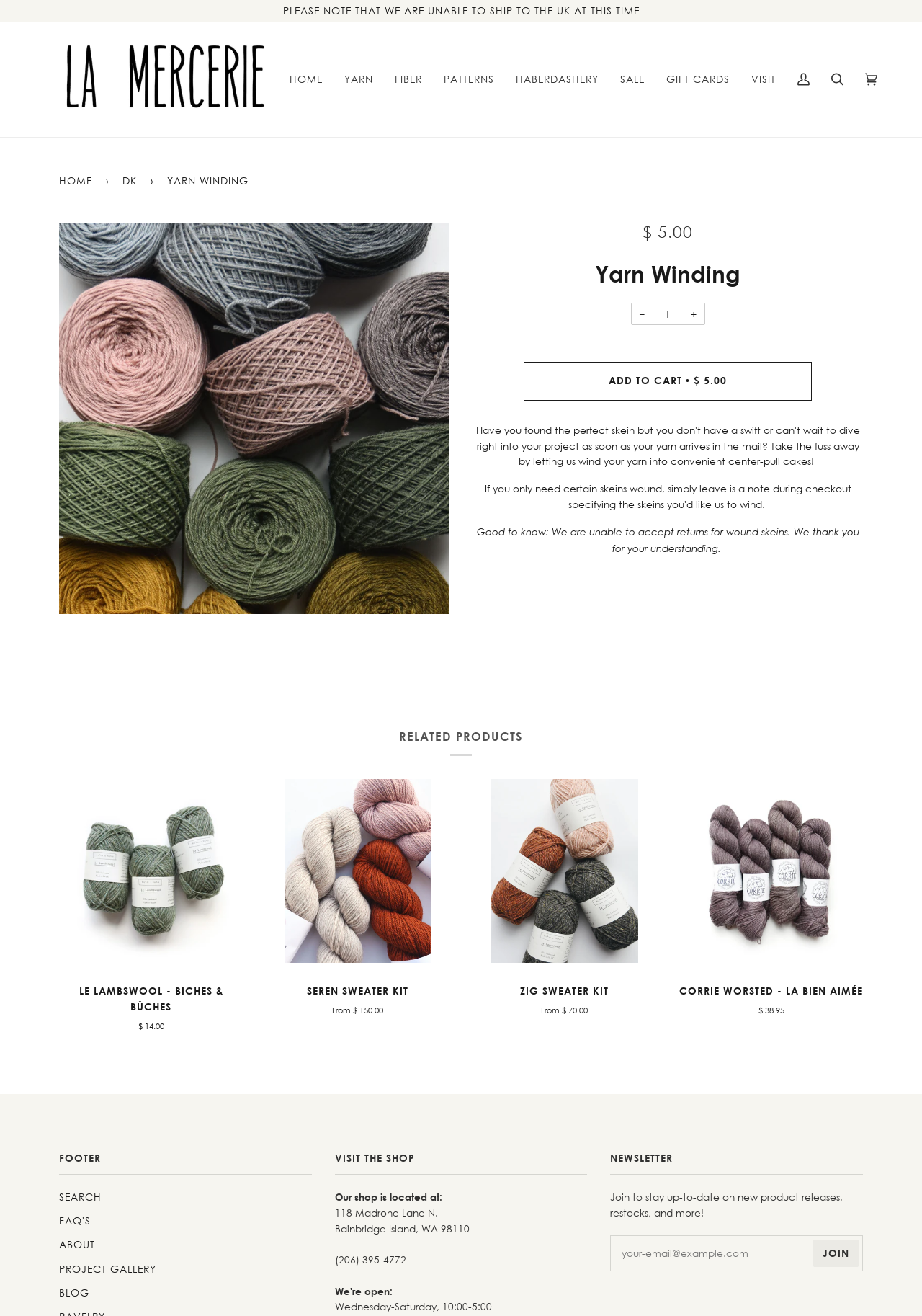What is the purpose of the 'Yarn Winding' service?
Please answer the question with a detailed response using the information from the screenshot.

I inferred the purpose of the 'Yarn Winding' service by looking at the context of the page, which suggests that the service is meant to wind yarn into a skein, especially since it mentions not having a swift or waiting for yarn to arrive in the mail.